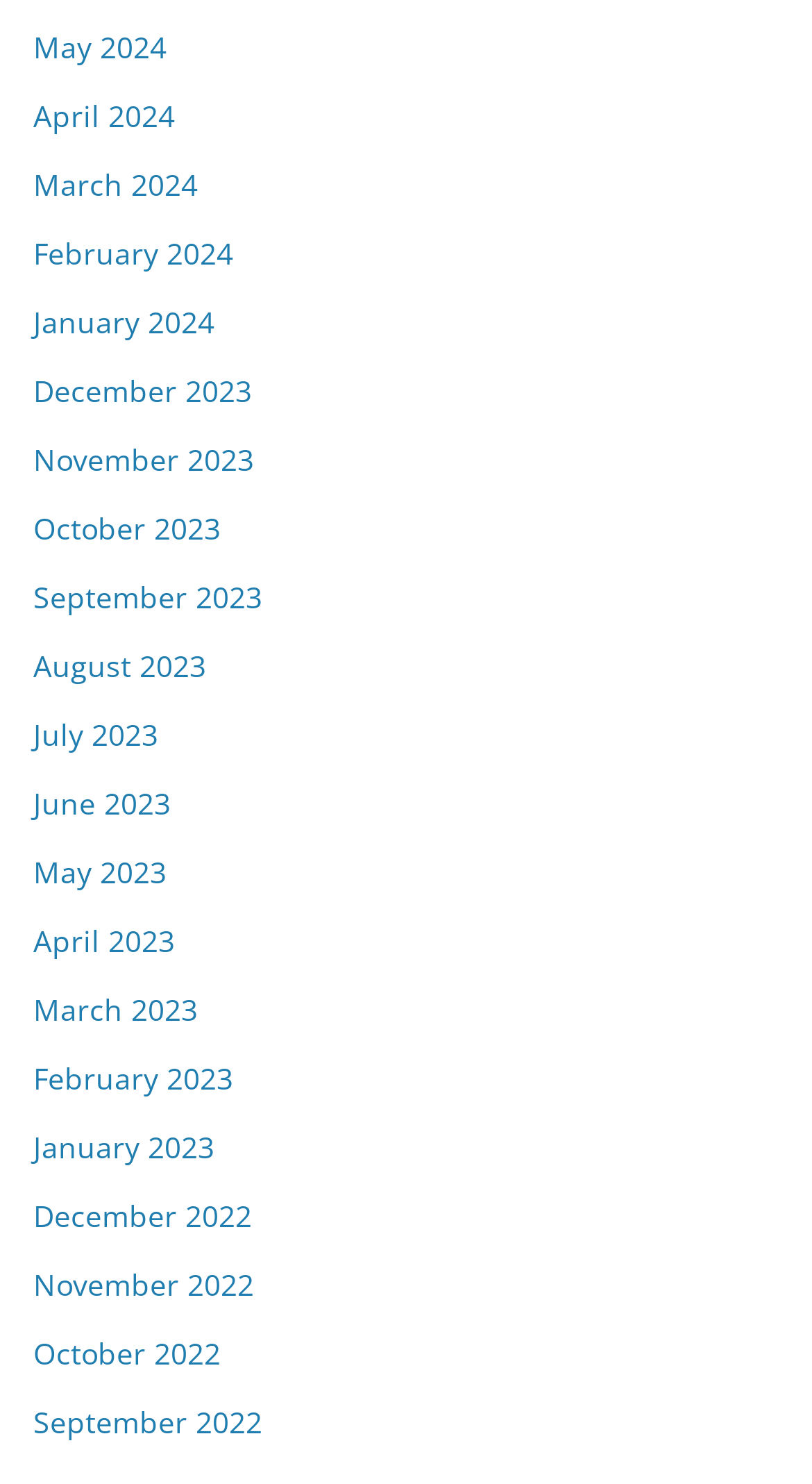Answer briefly with one word or phrase:
What is the latest month available in 2023?

September